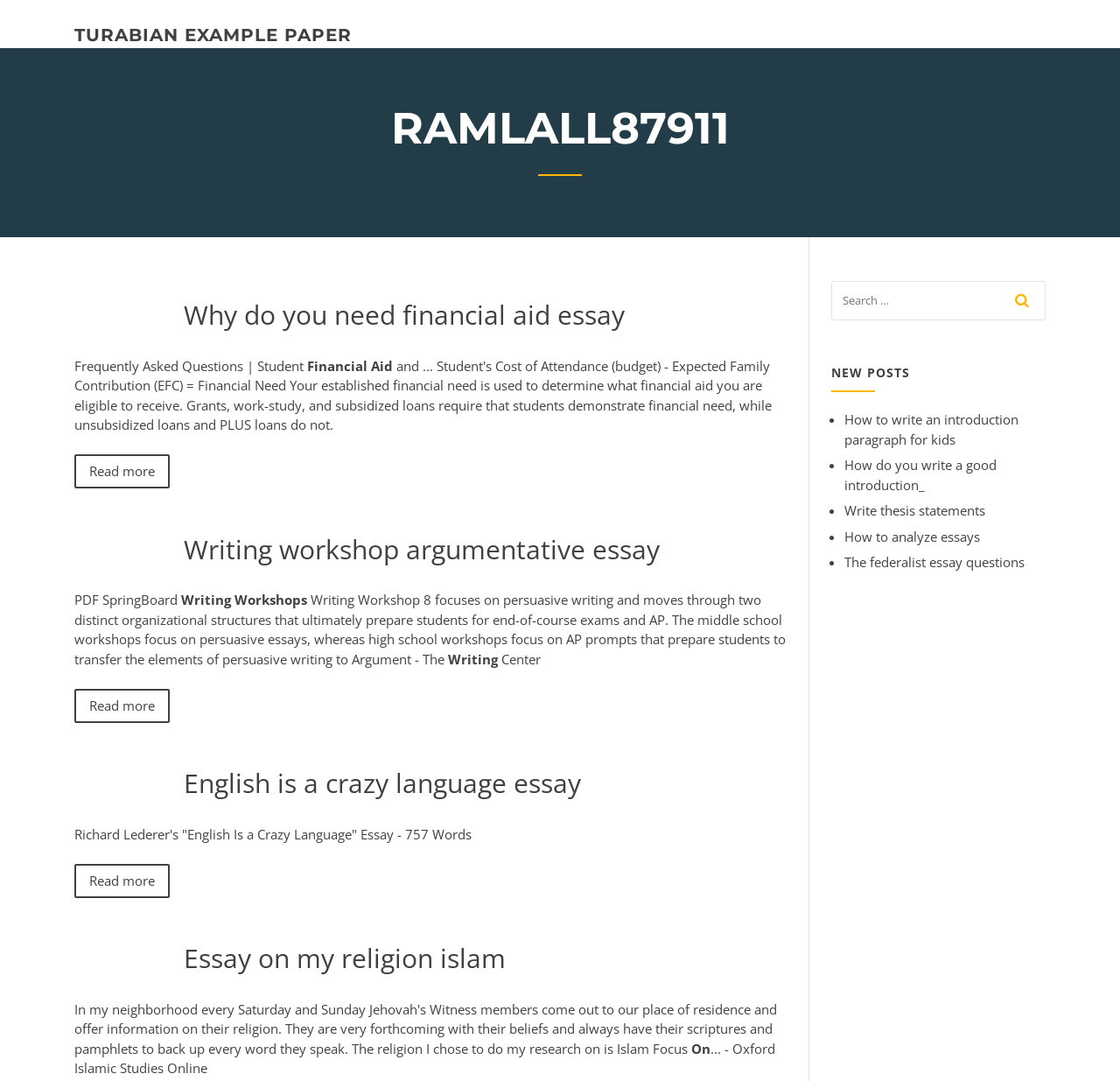Respond with a single word or phrase to the following question:
How many links are there in the second article?

3